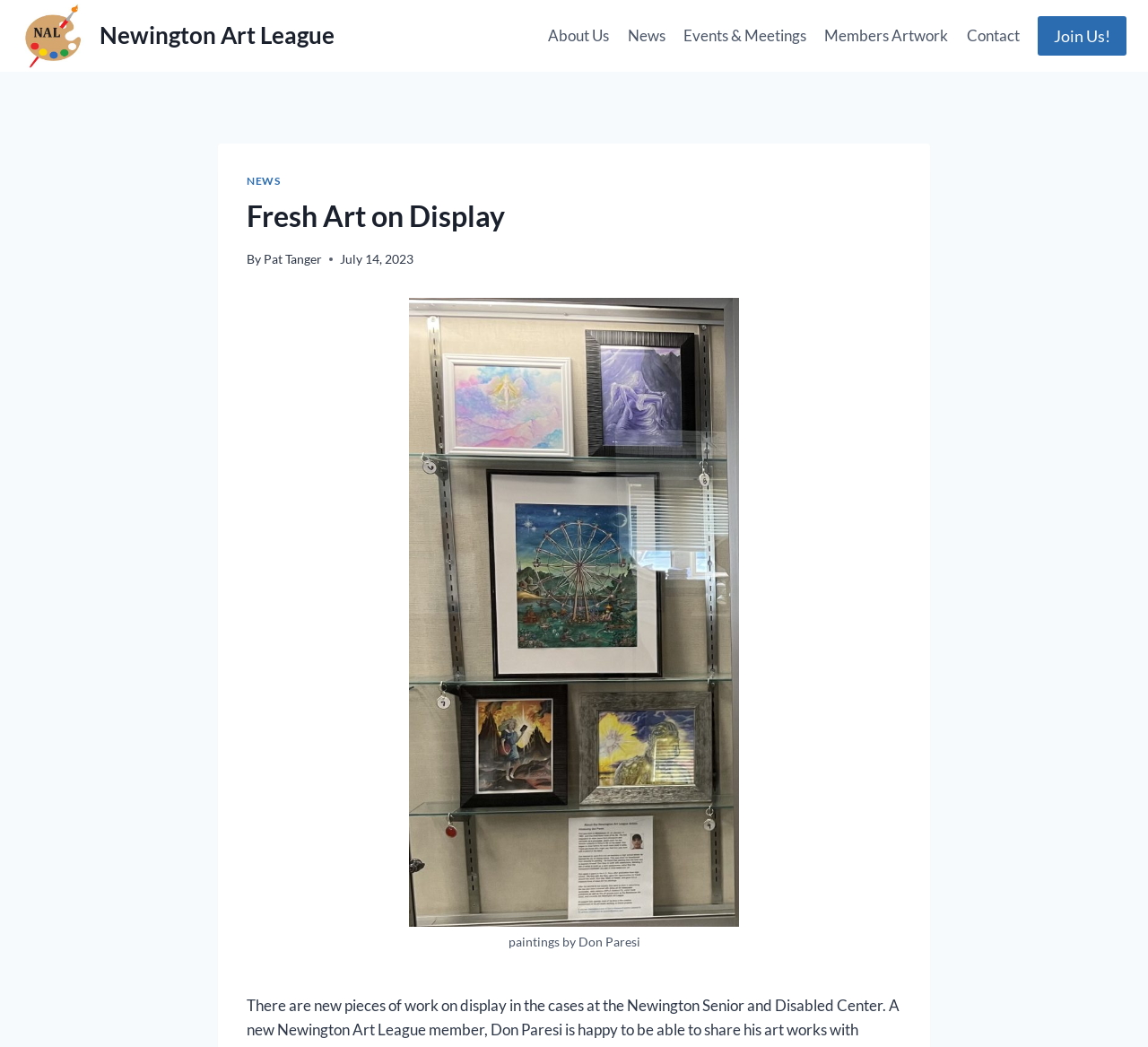Please identify the bounding box coordinates for the region that you need to click to follow this instruction: "read news".

[0.215, 0.166, 0.244, 0.179]